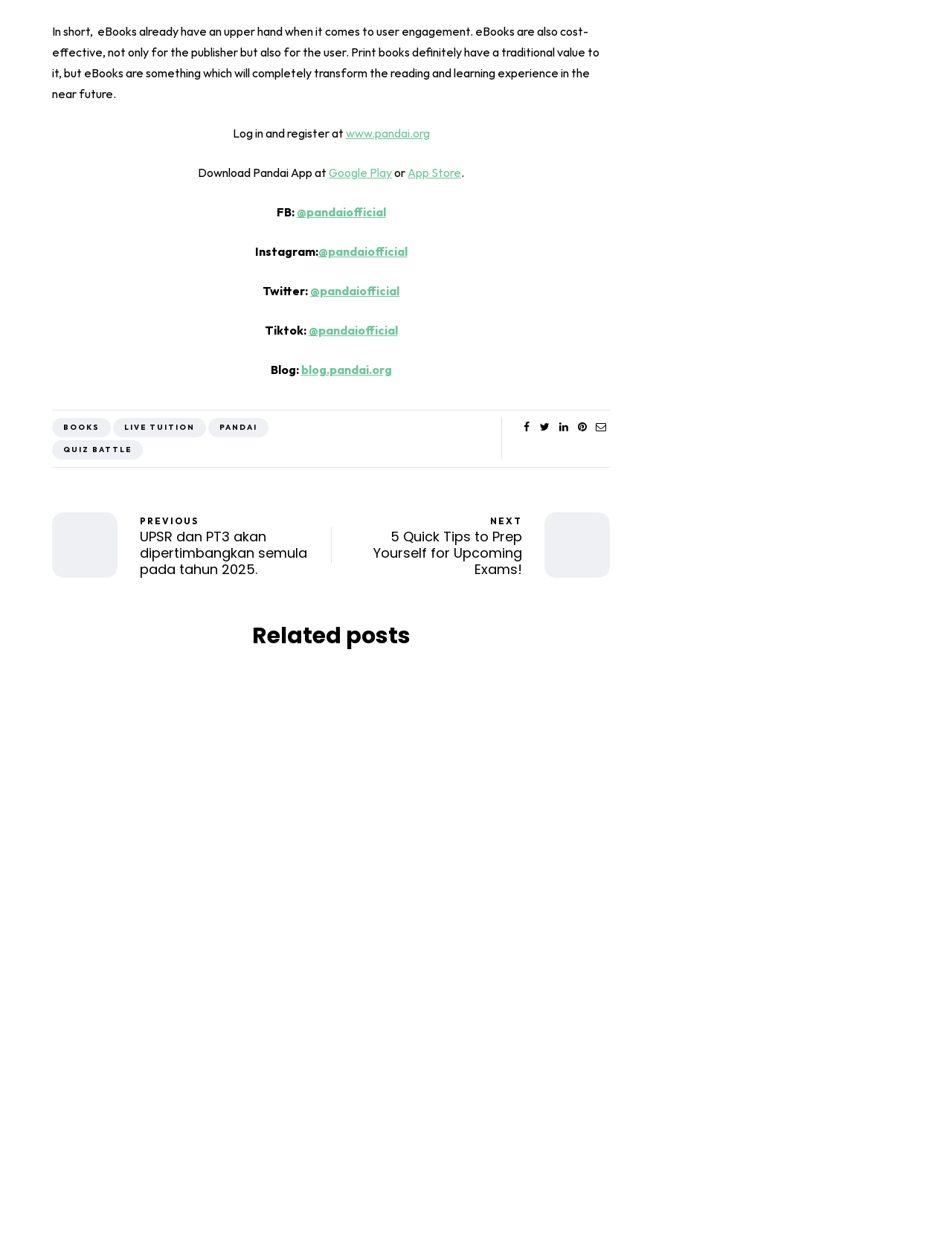Please identify the bounding box coordinates of the region to click in order to complete the given instruction: "Check the 'NEXT 5 Quick Tips to Prep Yourself for Upcoming Exams!' post". The coordinates should be four float numbers between 0 and 1, i.e., [left, top, right, bottom].

[0.348, 0.41, 0.548, 0.461]